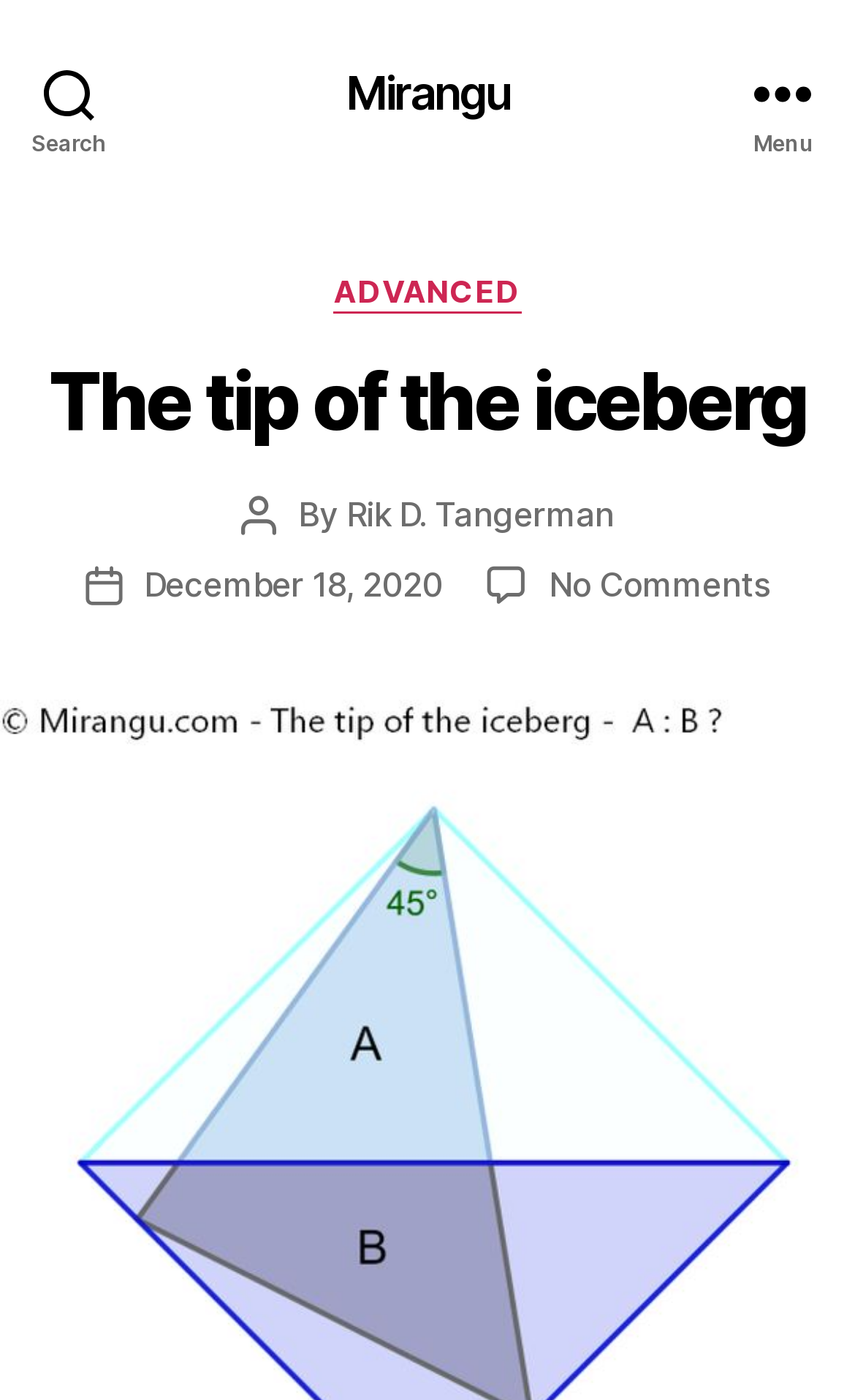Refer to the element description December 18, 2020 and identify the corresponding bounding box in the screenshot. Format the coordinates as (top-left x, top-left y, bottom-right x, bottom-right y) with values in the range of 0 to 1.

[0.168, 0.403, 0.519, 0.432]